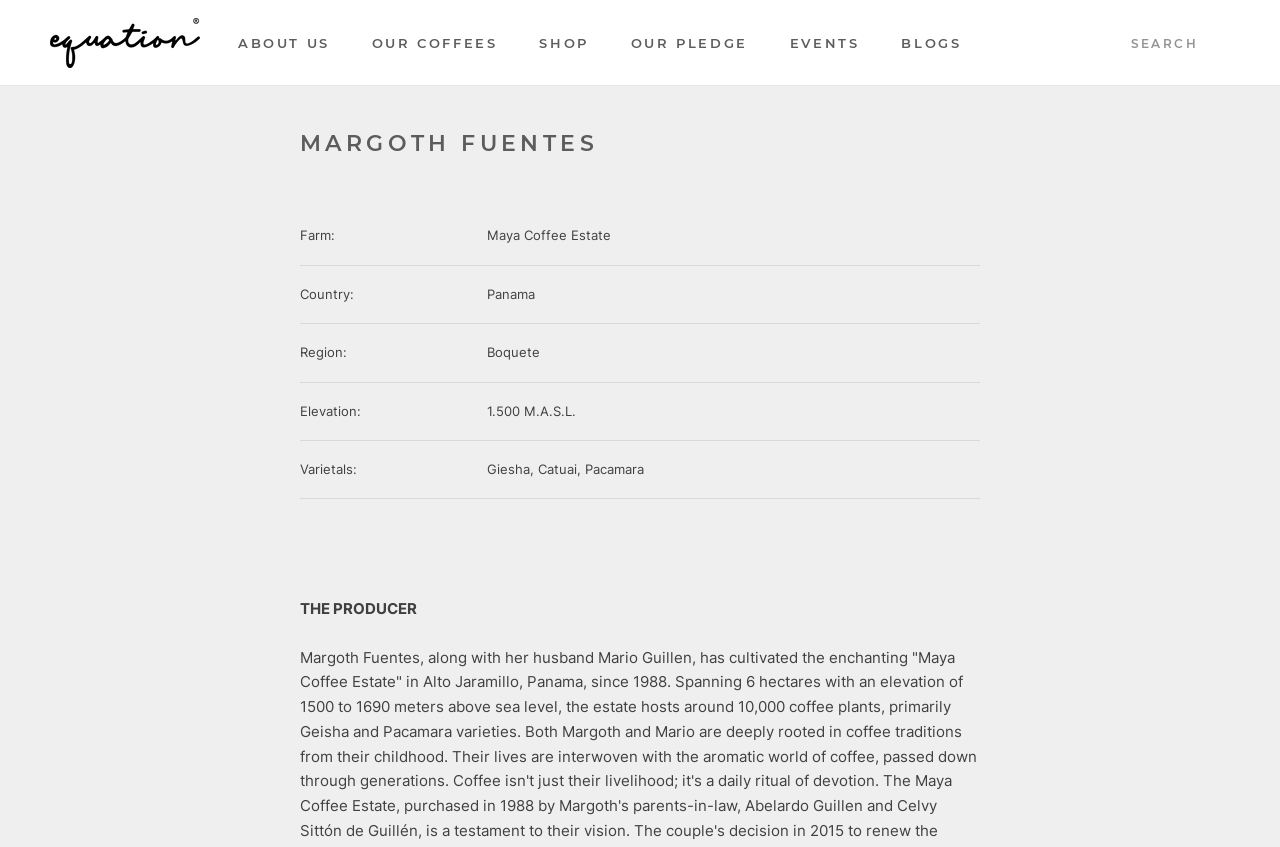What is the region where the farm is located?
Give a single word or phrase answer based on the content of the image.

Boquete